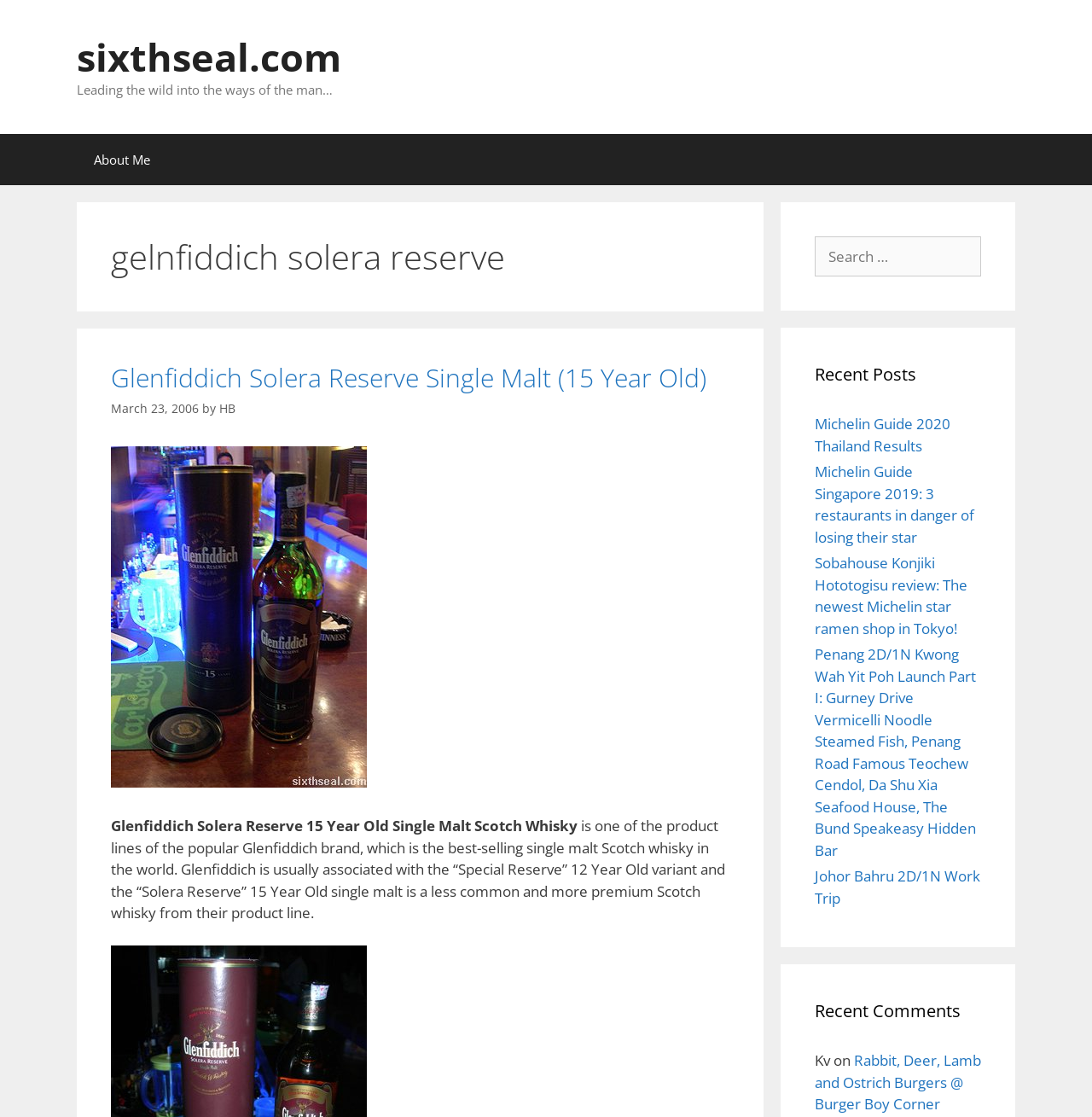Identify the bounding box coordinates for the element you need to click to achieve the following task: "Check the 'Recent Posts'". Provide the bounding box coordinates as four float numbers between 0 and 1, in the form [left, top, right, bottom].

[0.746, 0.324, 0.898, 0.347]